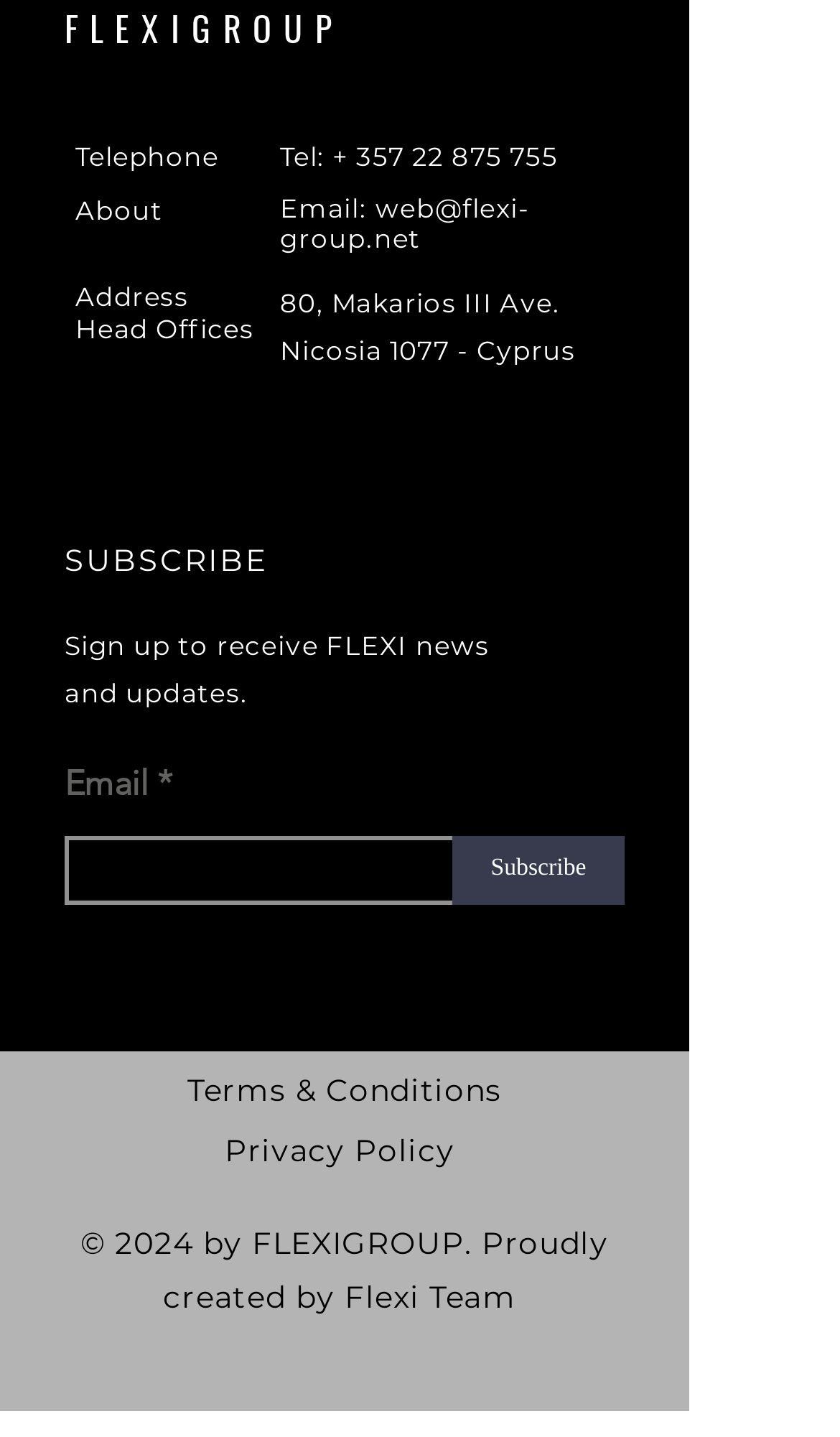Identify the bounding box coordinates for the UI element described as follows: "aria-label="LinkedIn"". Ensure the coordinates are four float numbers between 0 and 1, formatted as [left, top, right, bottom].

[0.341, 0.935, 0.392, 0.965]